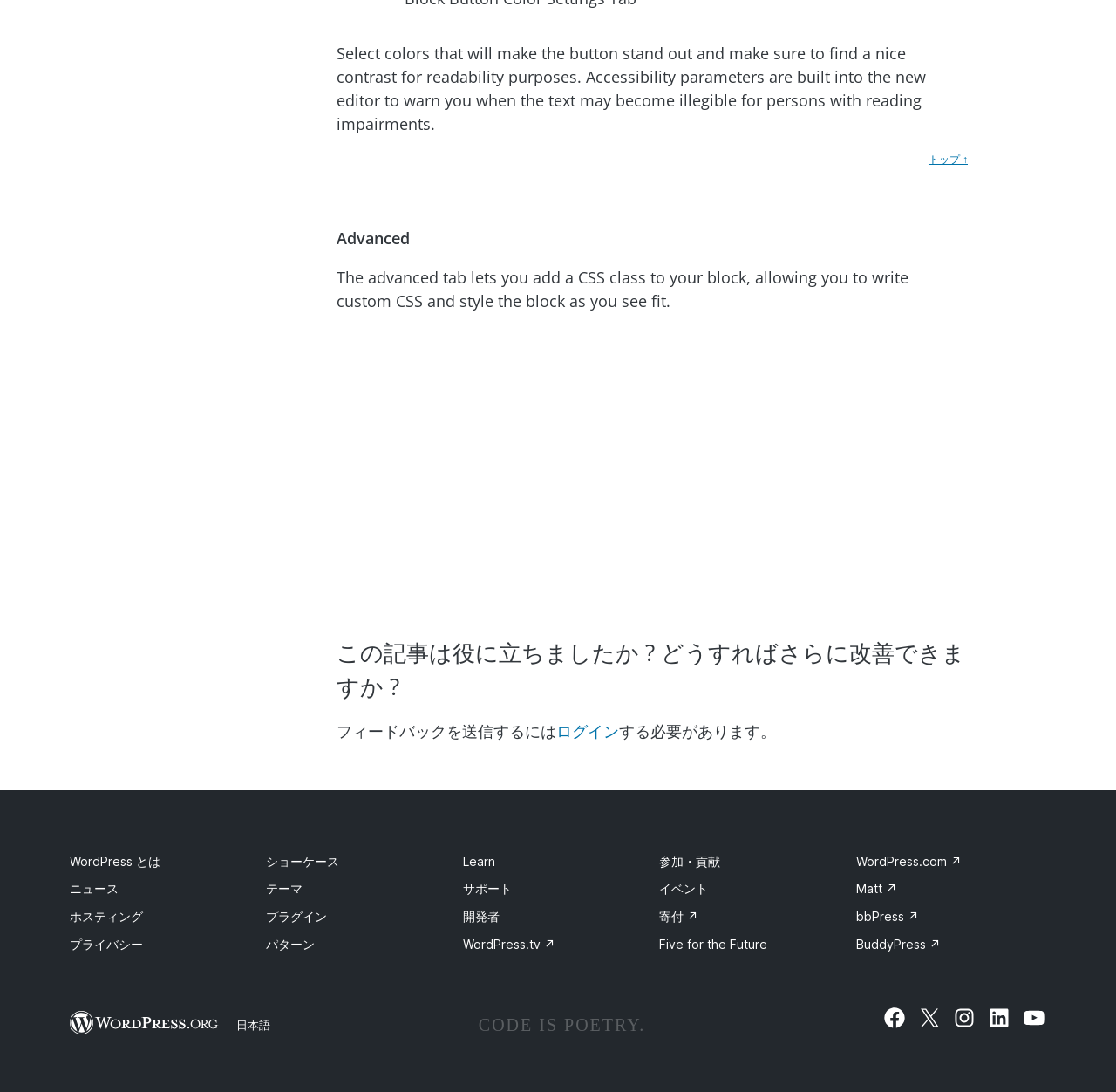Could you find the bounding box coordinates of the clickable area to complete this instruction: "Click the 'ログイン' link"?

[0.499, 0.66, 0.555, 0.679]